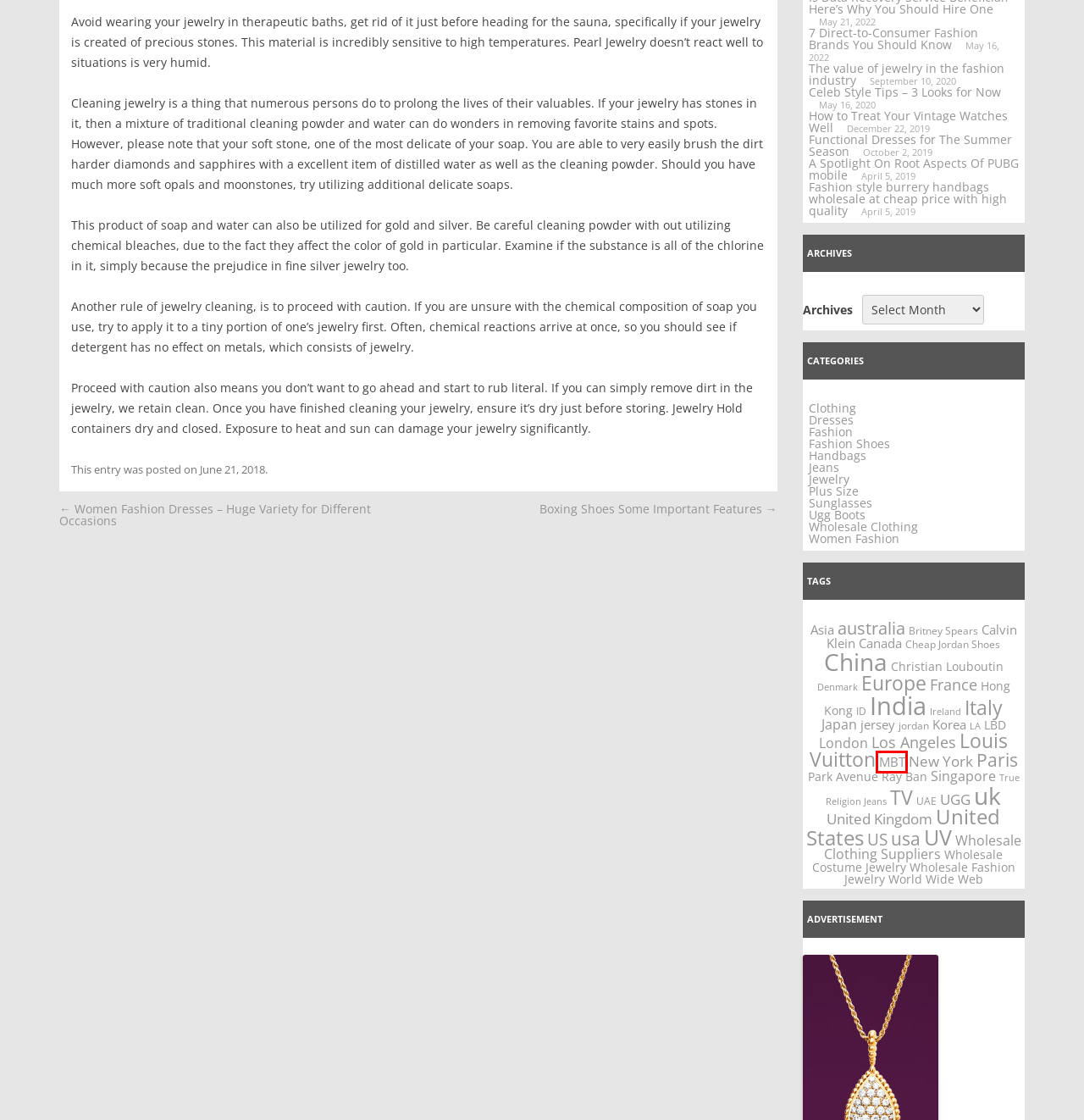Analyze the screenshot of a webpage that features a red rectangle bounding box. Pick the webpage description that best matches the new webpage you would see after clicking on the element within the red bounding box. Here are the candidates:
A. Wholesale Clothing – MJ Shoes Fashion and Style
B. Italy – MJ Shoes Fashion and Style
C. MBT – MJ Shoes Fashion and Style
D. Wholesale Costume Jewelry – MJ Shoes Fashion and Style
E. The value of jewelry in the fashion industry – MJ Shoes Fashion and Style
F. Singapore – MJ Shoes Fashion and Style
G. TV – MJ Shoes Fashion and Style
H. Cheap Jordan Shoes – MJ Shoes Fashion and Style

C